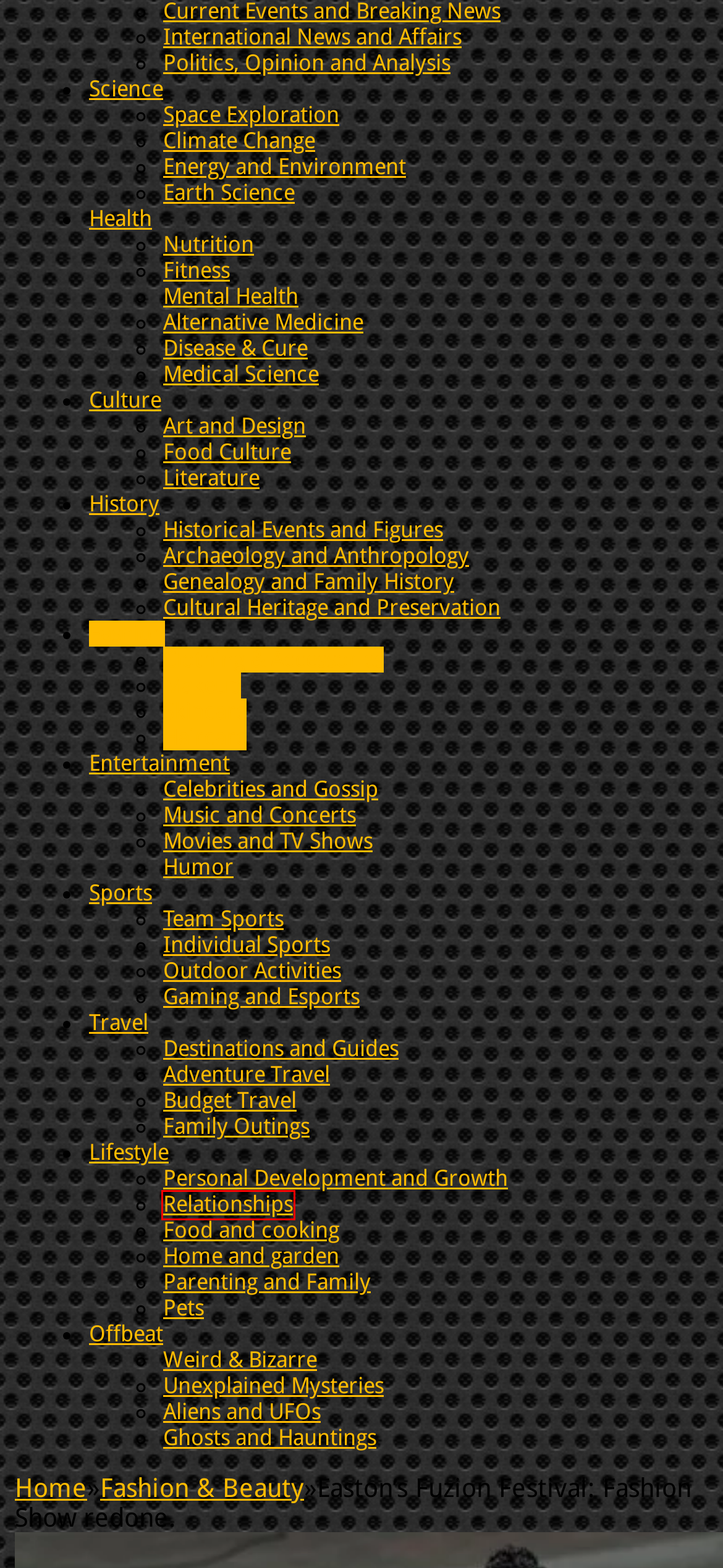Given a screenshot of a webpage with a red bounding box, please pick the webpage description that best fits the new webpage after clicking the element inside the bounding box. Here are the candidates:
A. Destinations and Guides Archives - Mind Uncharted
B. Nutrition Archives - Mind Uncharted
C. Science Archives - Mind Uncharted
D. Energy and Environment Archives - Mind Uncharted
E. Culture Archives - Mind Uncharted
F. Literature Archives - Mind Uncharted
G. Relationships Archives - Mind Uncharted
H. Parenting and Family Archives - Mind Uncharted

G